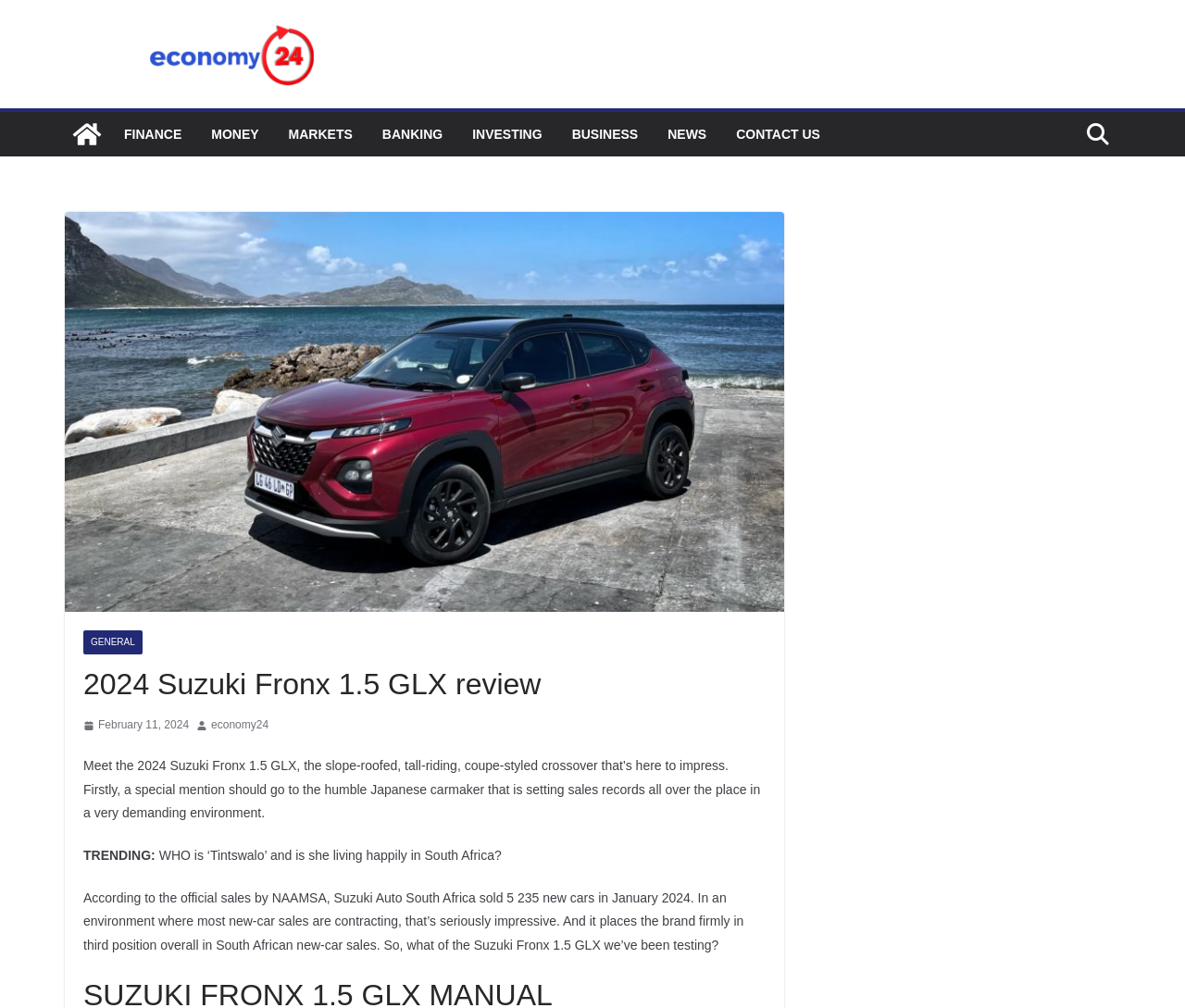Determine the bounding box for the described HTML element: "Farm-to-Table Movement". Ensure the coordinates are four float numbers between 0 and 1 in the format [left, top, right, bottom].

None